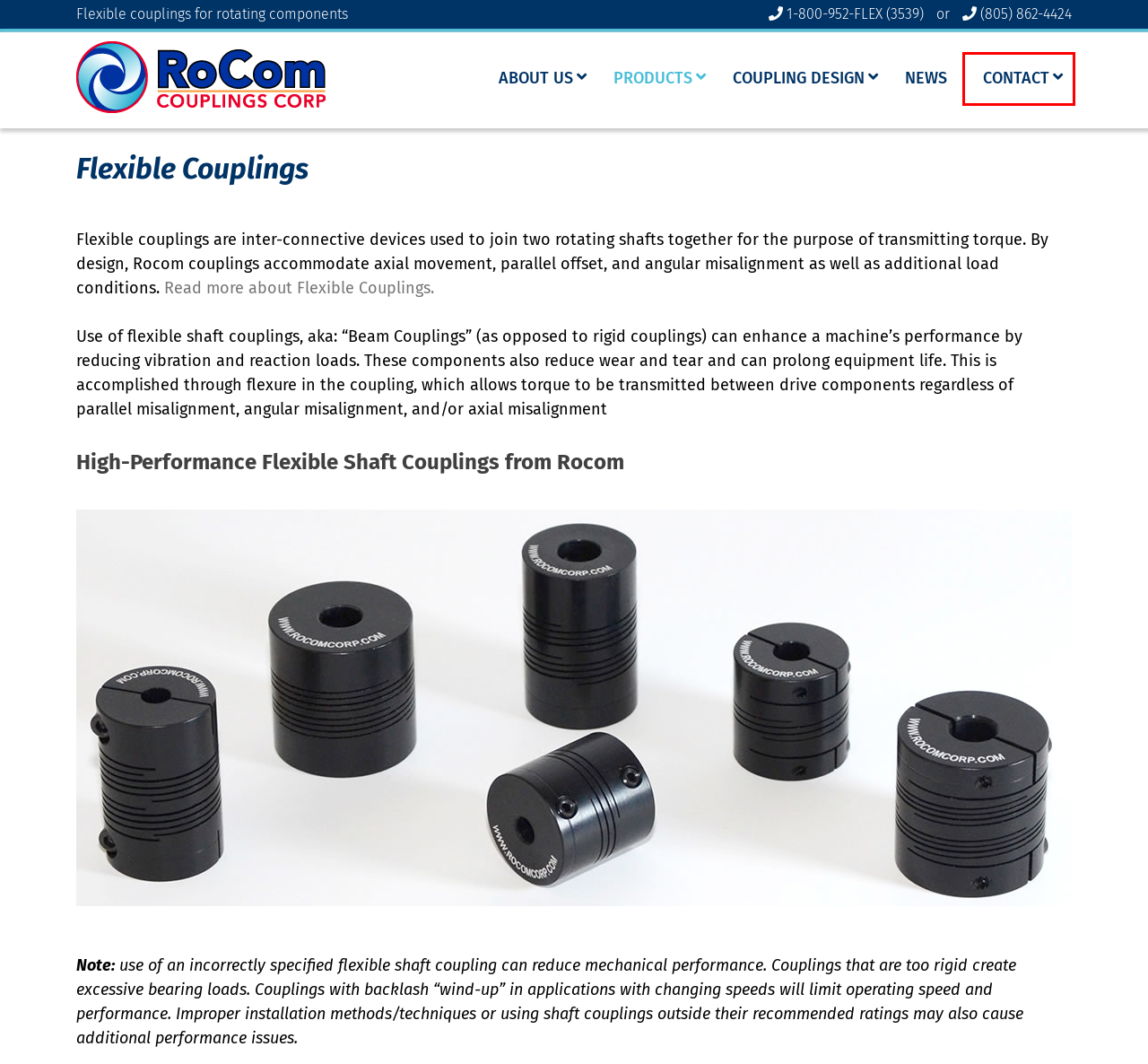You are looking at a screenshot of a webpage with a red bounding box around an element. Determine the best matching webpage description for the new webpage resulting from clicking the element in the red bounding box. Here are the descriptions:
A. News - RoCom Couplings Corp
B. Flexible coupling configuration tool
C. Contact Rocom Flexible Couplings Corp
D. D Series - Heavy Duty Archives - RoCom Couplings Corp
E. Coupling Design - RoCom Couplings Corp
F. Rocom Couplings Corporation Flexible Couplings
G. B Series - Light Duty Archives - RoCom Couplings Corp
H. Flexible Couplings by RoCom Couplings Corporation

C